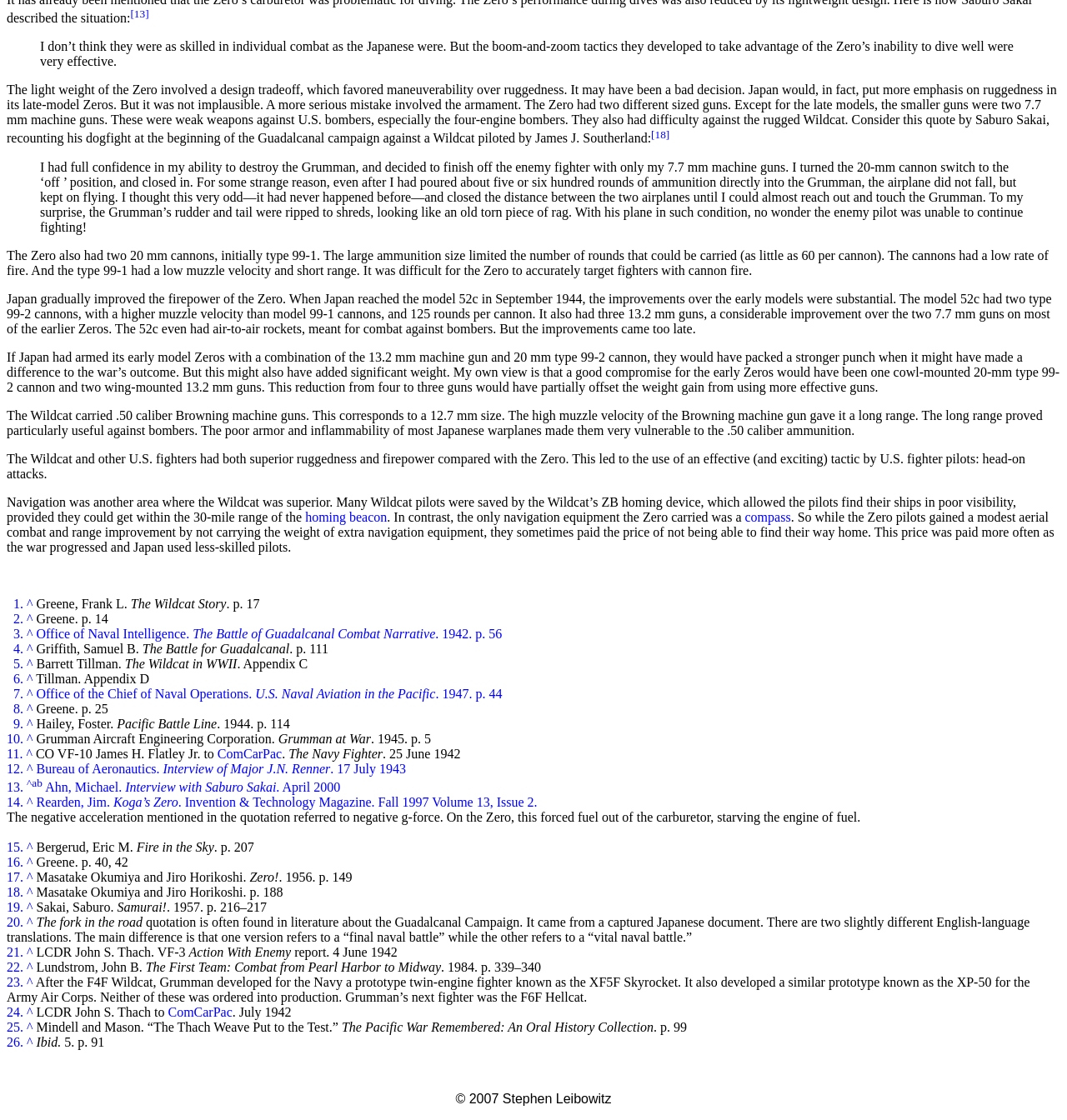Use the information in the screenshot to answer the question comprehensively: What was the advantage of the Wildcat's ZB homing device?

The Wildcat's ZB homing device enabled pilots to locate their ships in poor visibility, which was a significant advantage over the Zero, which only had a compass for navigation.